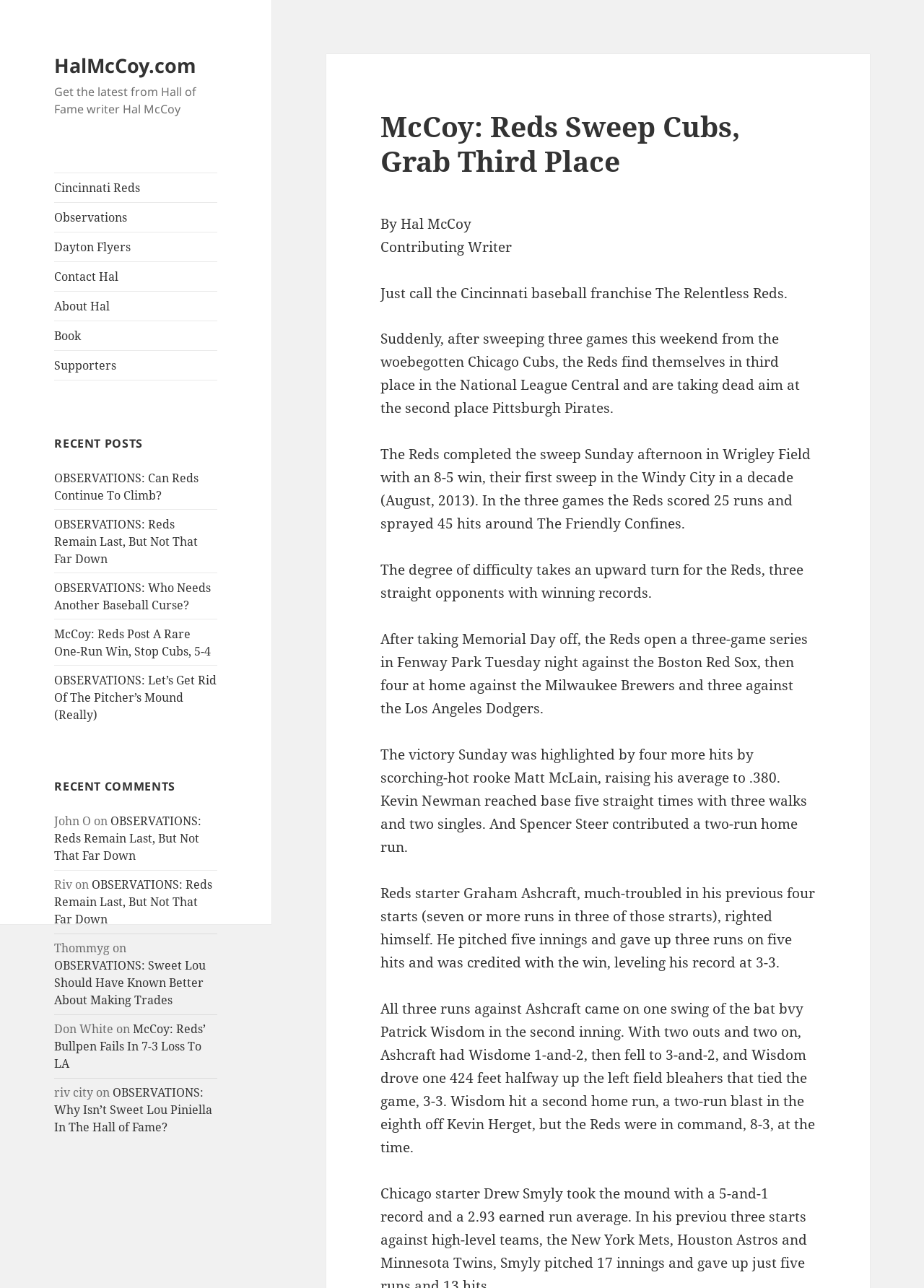Identify the bounding box coordinates of the element that should be clicked to fulfill this task: "Click on the link to read the latest news about the Cincinnati Reds". The coordinates should be provided as four float numbers between 0 and 1, i.e., [left, top, right, bottom].

[0.059, 0.134, 0.235, 0.157]